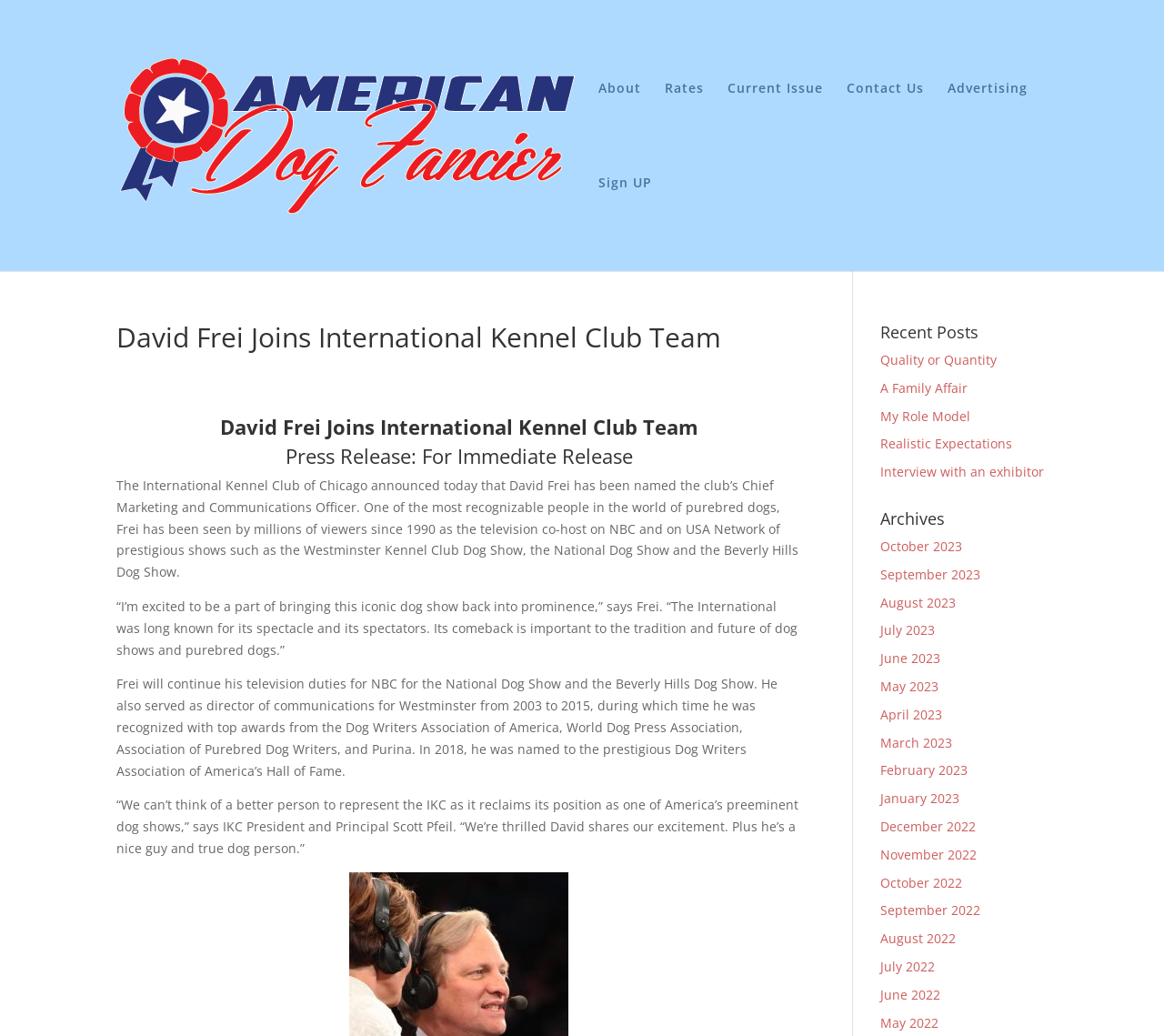Find the bounding box coordinates of the clickable region needed to perform the following instruction: "Go to the 'Rates' page". The coordinates should be provided as four float numbers between 0 and 1, i.e., [left, top, right, bottom].

[0.571, 0.079, 0.605, 0.17]